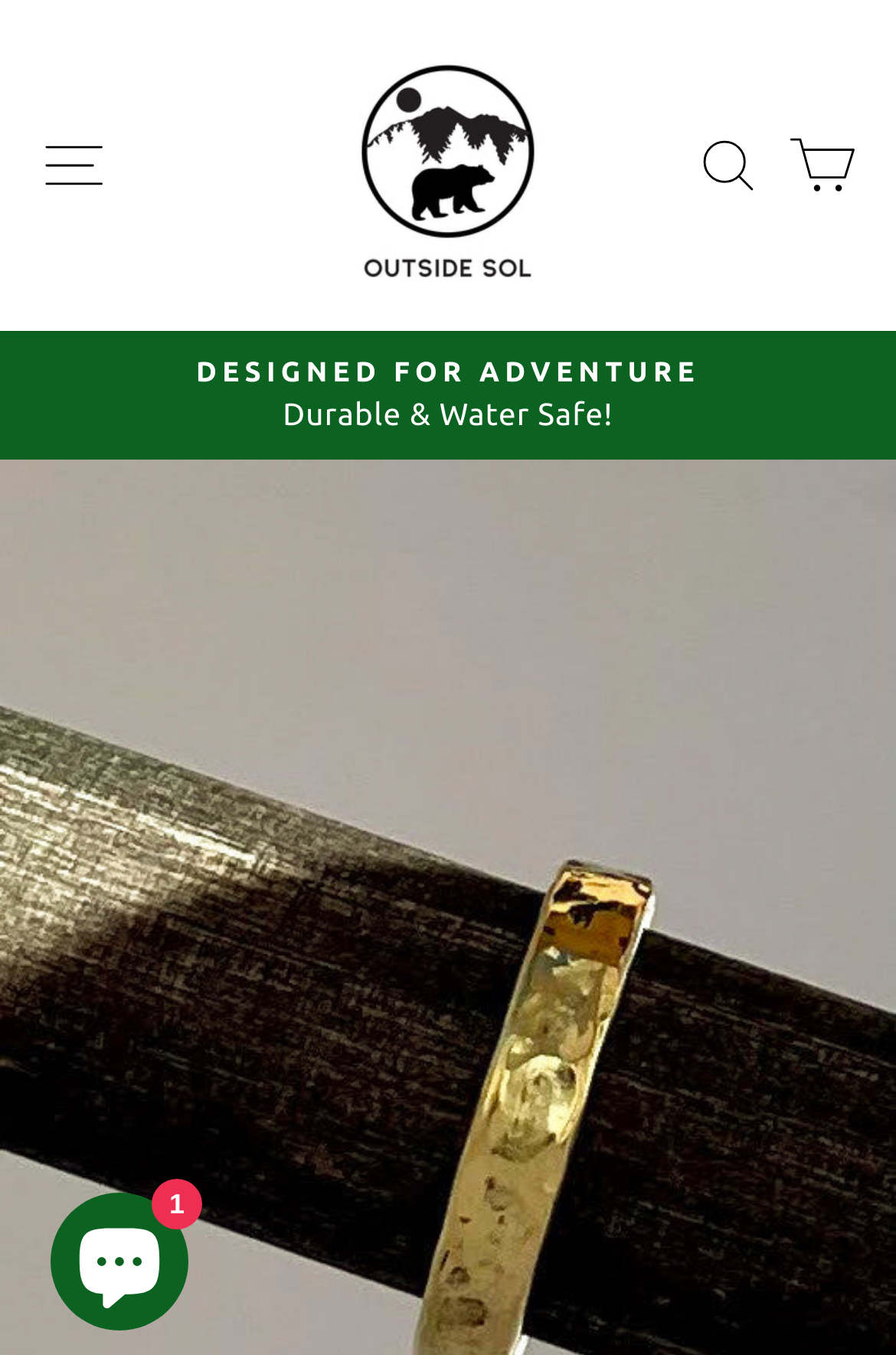Respond to the question below with a concise word or phrase:
What is the theme of the slideshow?

Adventure